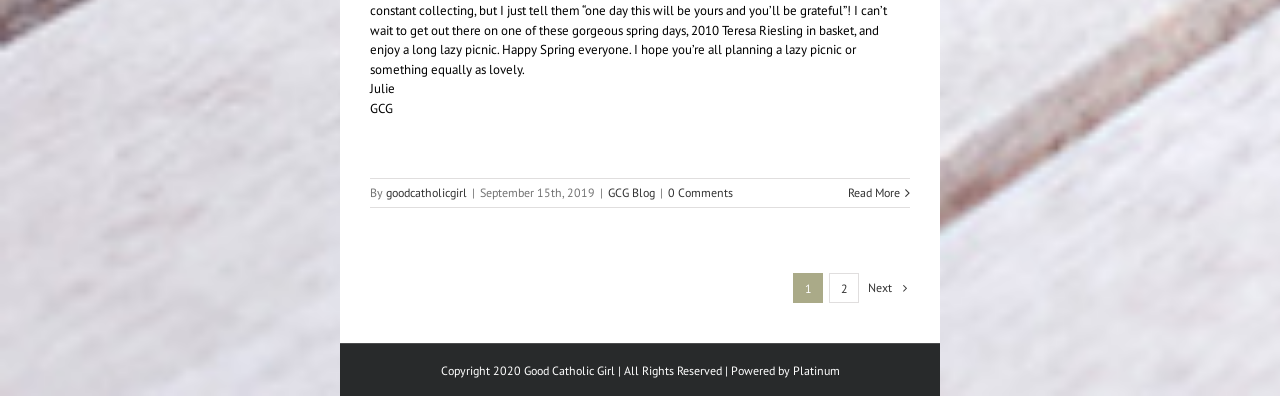Identify the bounding box for the UI element that is described as follows: "2".

[0.648, 0.689, 0.671, 0.765]